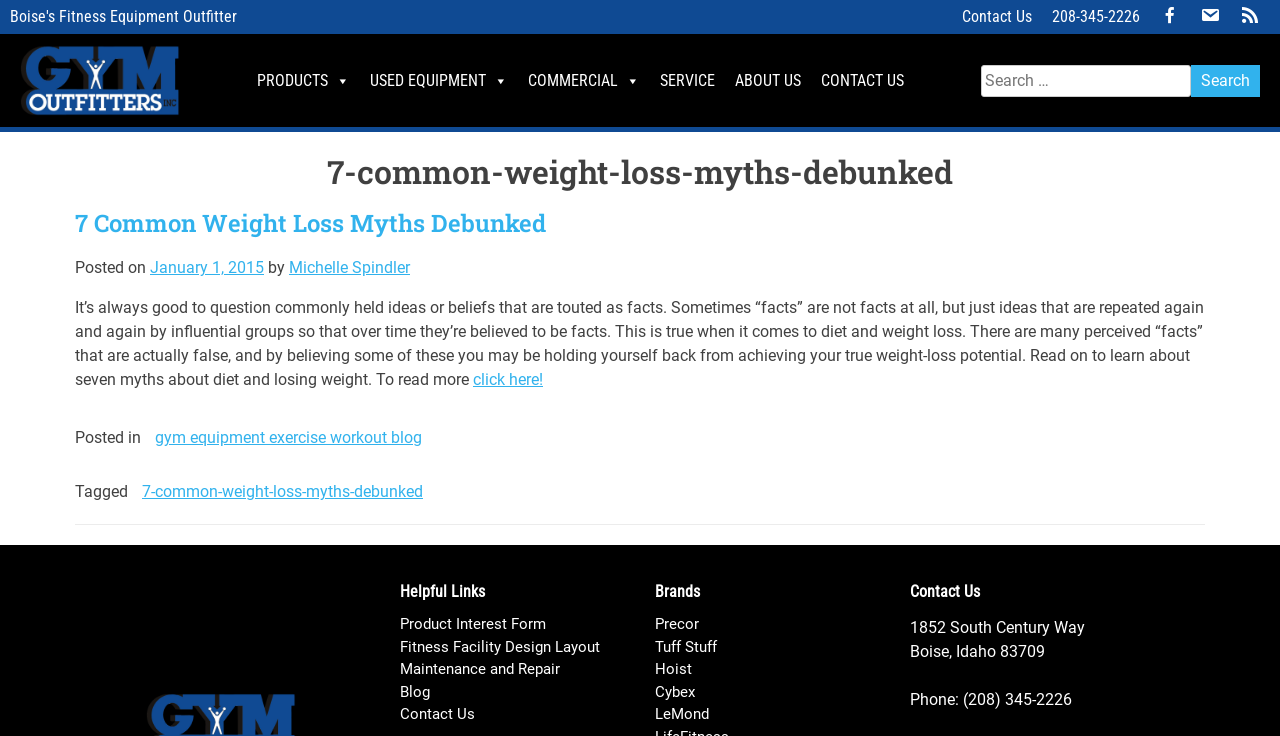Please specify the bounding box coordinates of the clickable section necessary to execute the following command: "Contact us".

[0.634, 0.082, 0.714, 0.137]